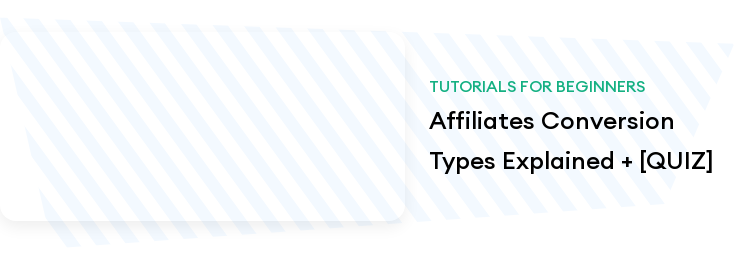Offer a detailed explanation of the image's components.

The image showcases an informative banner titled "Affiliates Conversion Types Explained + [QUIZ]" designed for beginners. It visually guides users through essential concepts about affiliate marketing, emphasizing the importance of understanding various conversion types. The text is presented in a modern, engaging font, featuring a mix of green and black hues to enhance readability. A subtle striped background adds depth without overwhelming the content, making it appealing and easy to digest. This banner serves as an entry point for those looking to deepen their knowledge in affiliate marketing, while the inclusion of a quiz suggests an interactive element to reinforce learning.